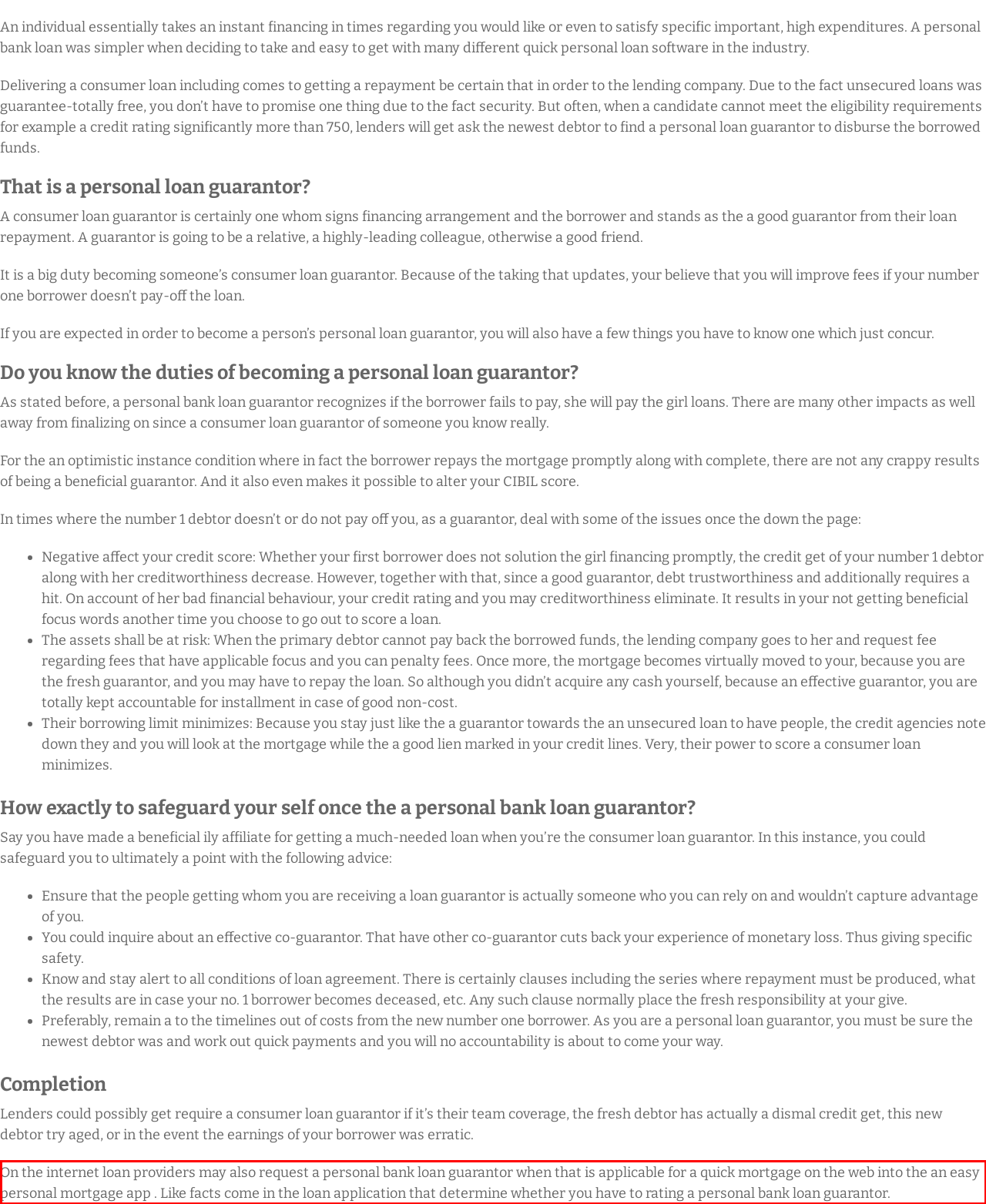There is a screenshot of a webpage with a red bounding box around a UI element. Please use OCR to extract the text within the red bounding box.

On the internet loan providers may also request a personal bank loan guarantor when that is applicable for a quick mortgage on the web into the an easy personal mortgage app . Like facts come in the loan application that determine whether you have to rating a personal bank loan guarantor.